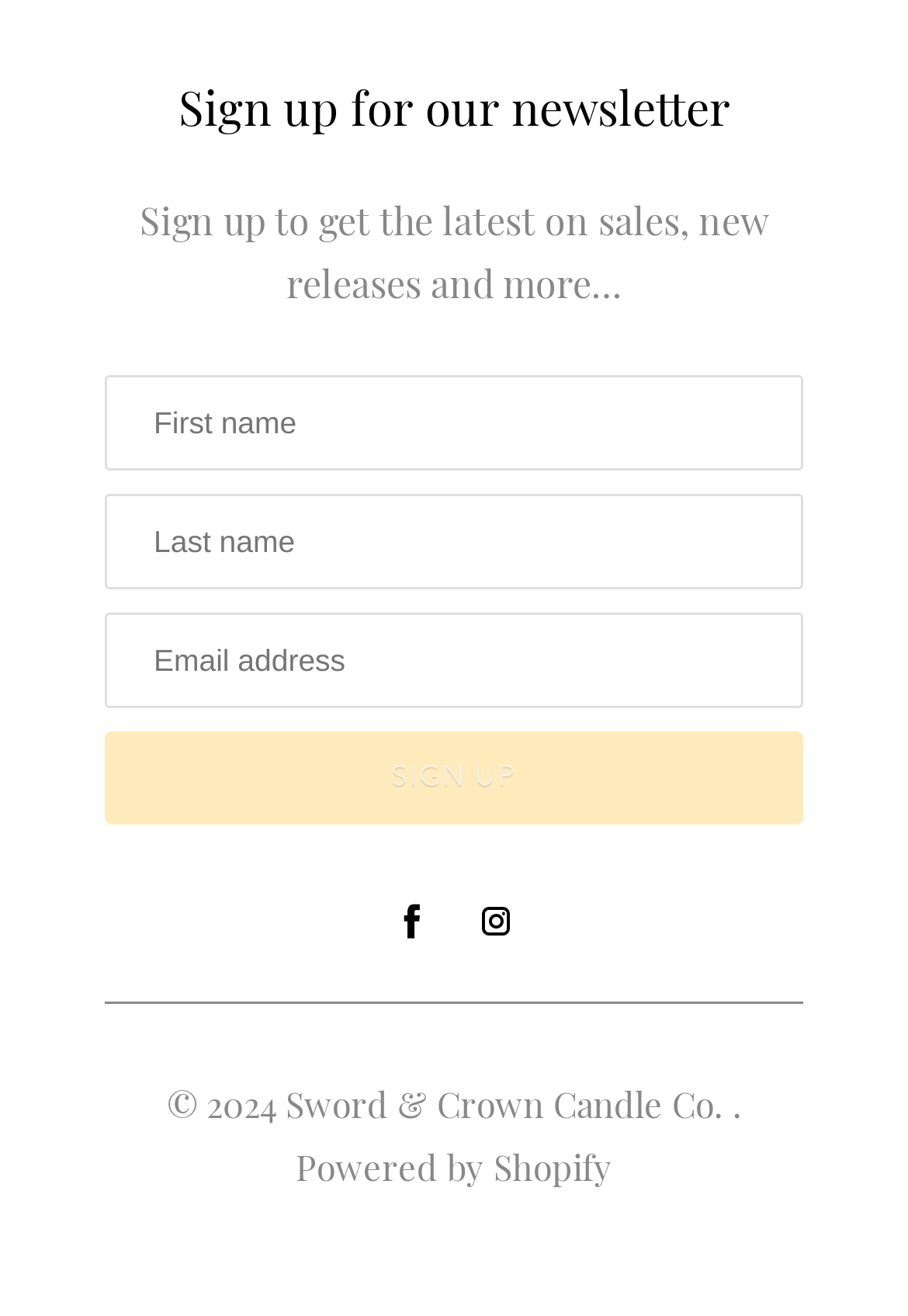Identify the bounding box coordinates for the UI element mentioned here: "About". Provide the coordinates as four float values between 0 and 1, i.e., [left, top, right, bottom].

None